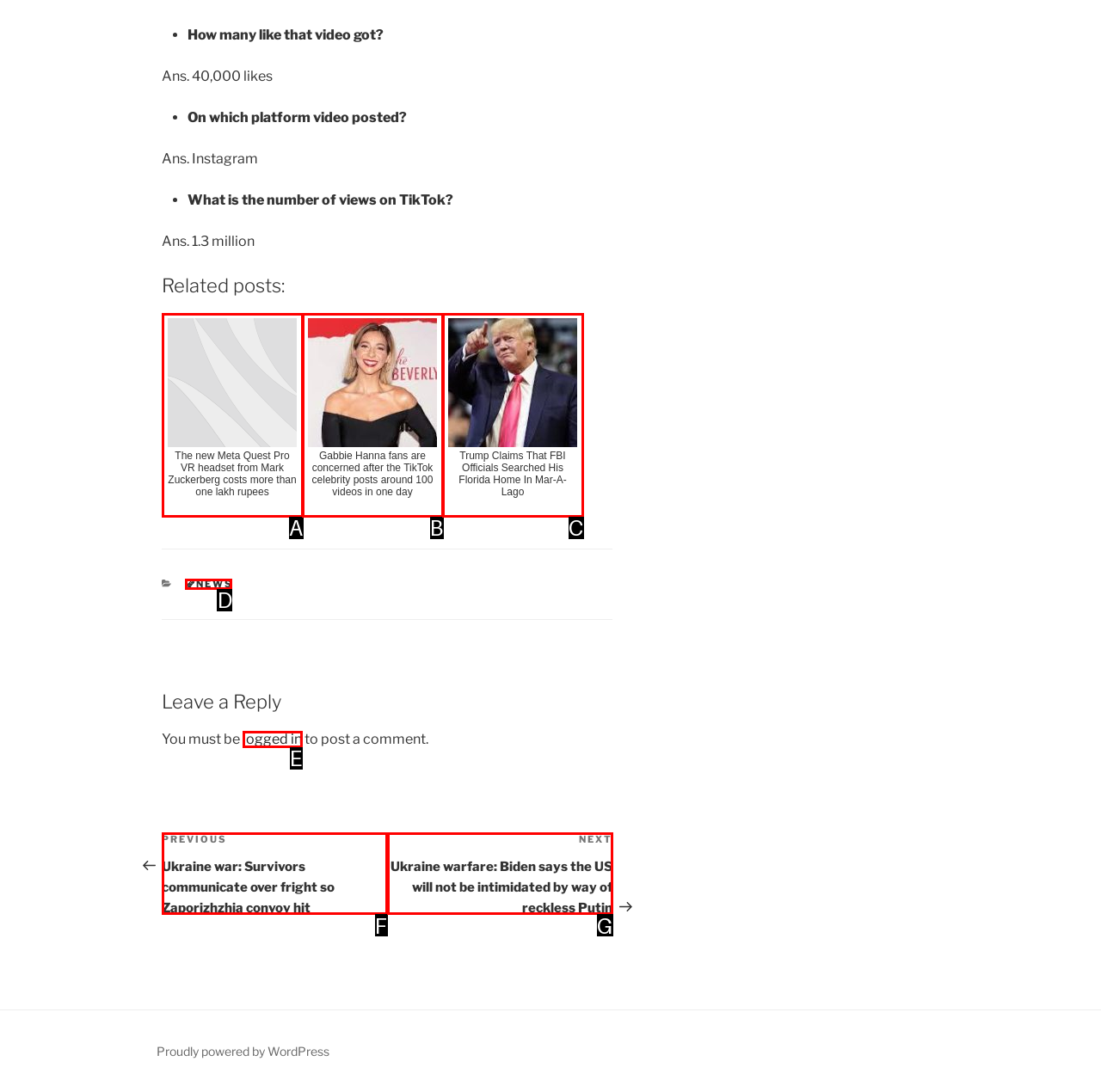Based on the provided element description: logged in, identify the best matching HTML element. Respond with the corresponding letter from the options shown.

E